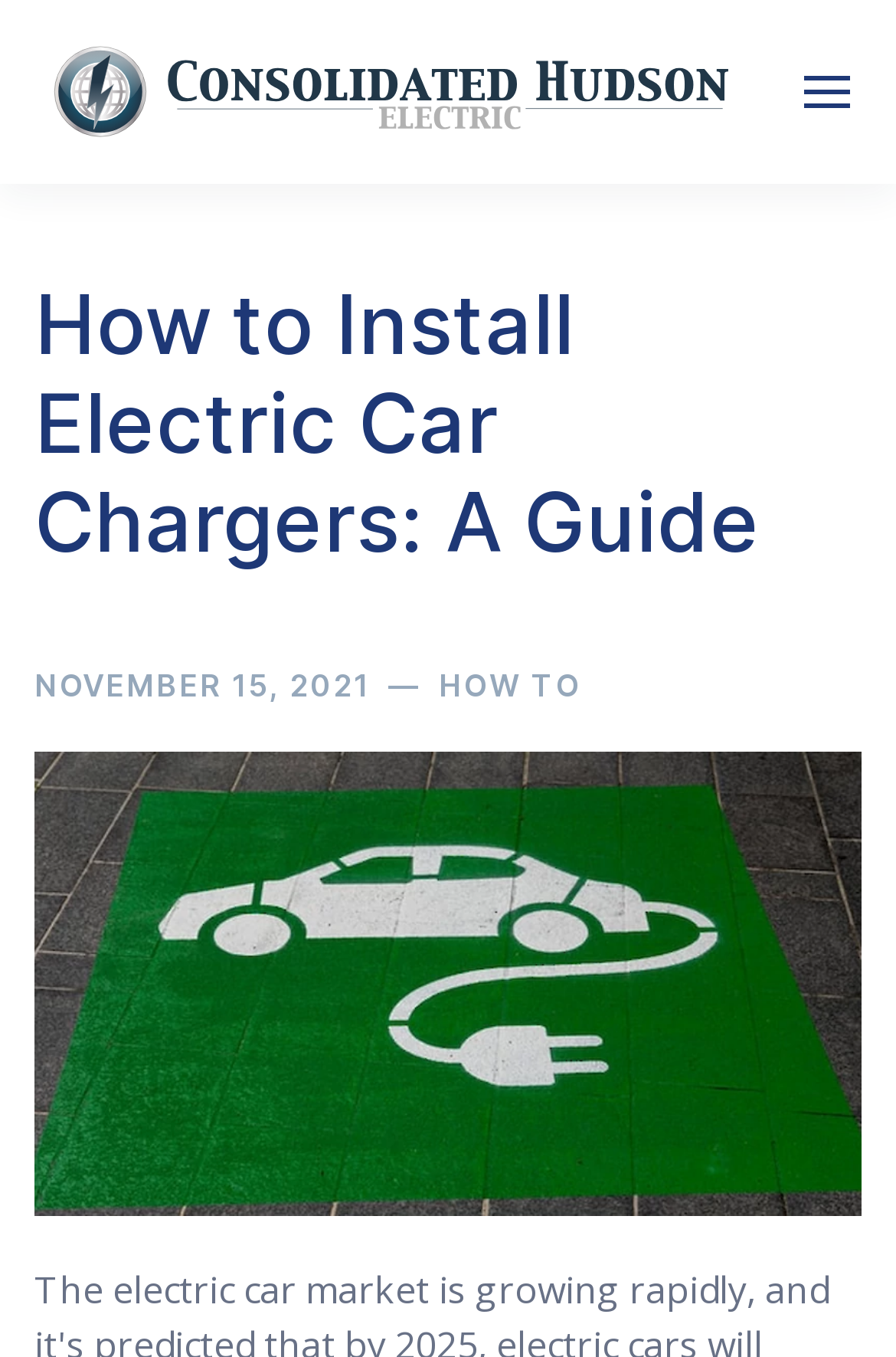What is the logo of the website?
Using the image as a reference, deliver a detailed and thorough answer to the question.

I found the logo by looking at the top-left corner of the webpage, where I saw a link and an image with the same bounding box coordinates [0.051, 0.023, 0.846, 0.113]. The image is described as 'Consolidated Hudson Electric Logo'.